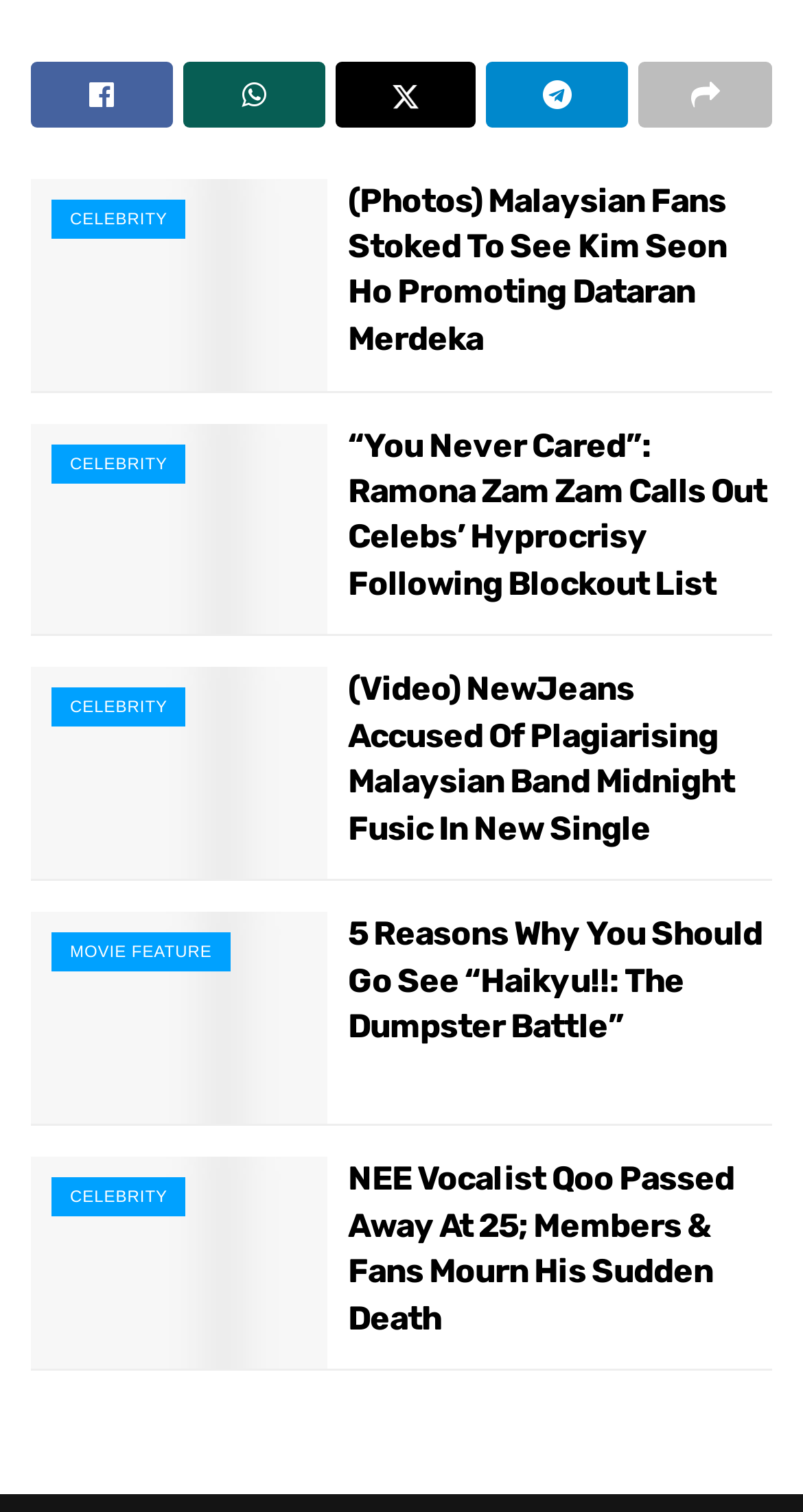Utilize the information from the image to answer the question in detail:
What is the icon above the link with the text 'Source: IG/seonho__kim'?

I examined the link with the text 'Source: IG/seonho__kim' and noticed that there is an icon above it, which is represented by the Unicode character ''.